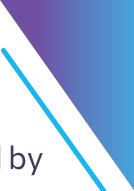Describe the image with as much detail as possible.

The image features a colorful gradient background, transitioning from a deep purple in the upper left corner to a bright blue in the lower right. Overlaying this gradient, there appears to be stylized text, likely indicating a theme or topic related to an event. The text reads "by" in a sophisticated font, suggesting a connection to an author or speaker associated with the content of the webpage. This visual aligns with the context of the page, which discusses Zhivko Mukaetov, the CEO of Alkaloid AD Skopje, and his role as a panelist at the Second Annual International Conference, the "Skopje Economic and Finance Forum." The image enhances the overall aesthetic of the webpage, which is likely designed to convey professionalism and engagement in economic discussions.